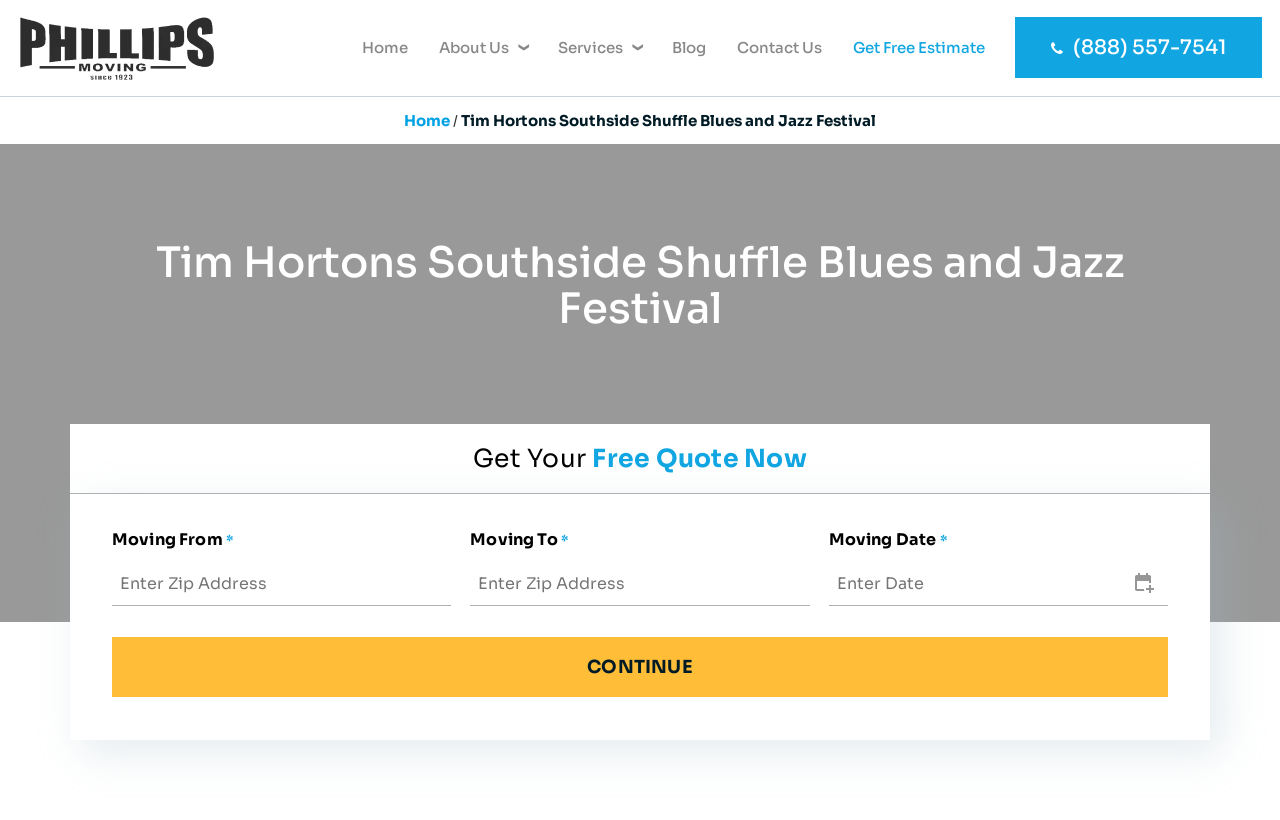Respond concisely with one word or phrase to the following query:
What is the text on the 'Continue' button?

CONTINUE